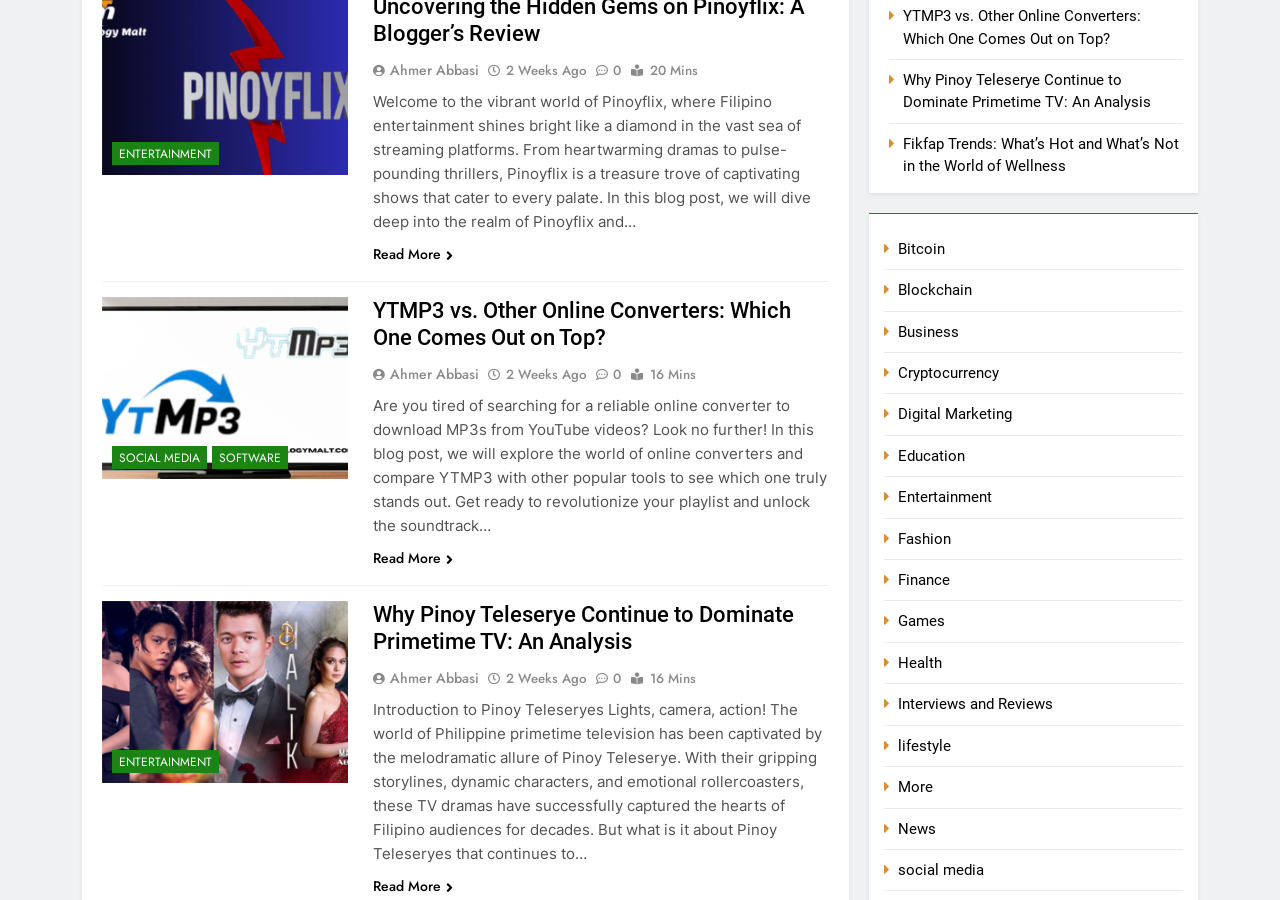Determine the bounding box for the described UI element: "2 weeks ago".

[0.395, 0.406, 0.458, 0.427]